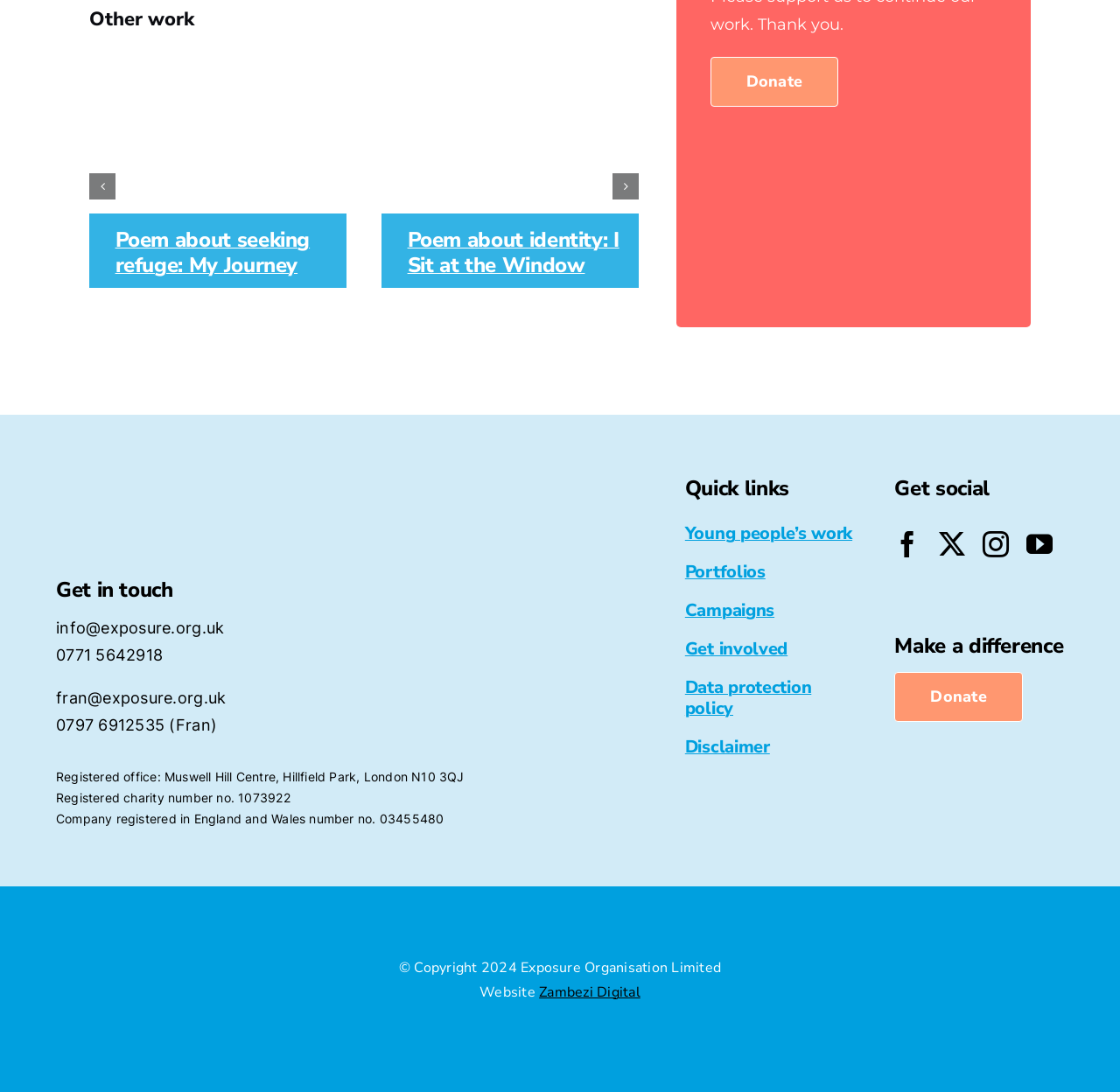Please identify the bounding box coordinates of the area I need to click to accomplish the following instruction: "Donate to the organization".

[0.634, 0.052, 0.749, 0.097]